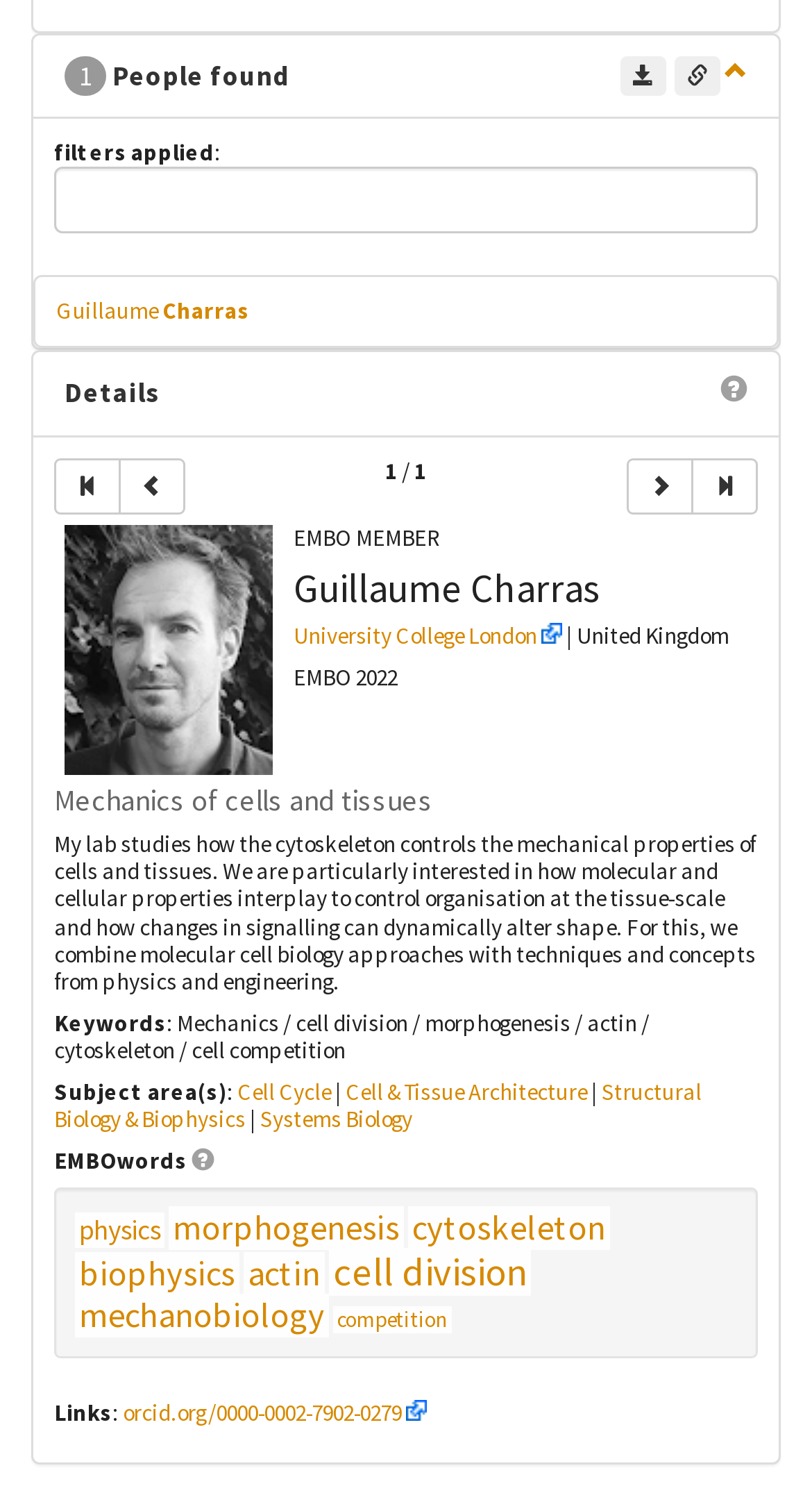From the webpage screenshot, identify the region described by University College London. Provide the bounding box coordinates as (top-left x, top-left y, bottom-right x, bottom-right y), with each value being a floating point number between 0 and 1.

[0.362, 0.416, 0.692, 0.436]